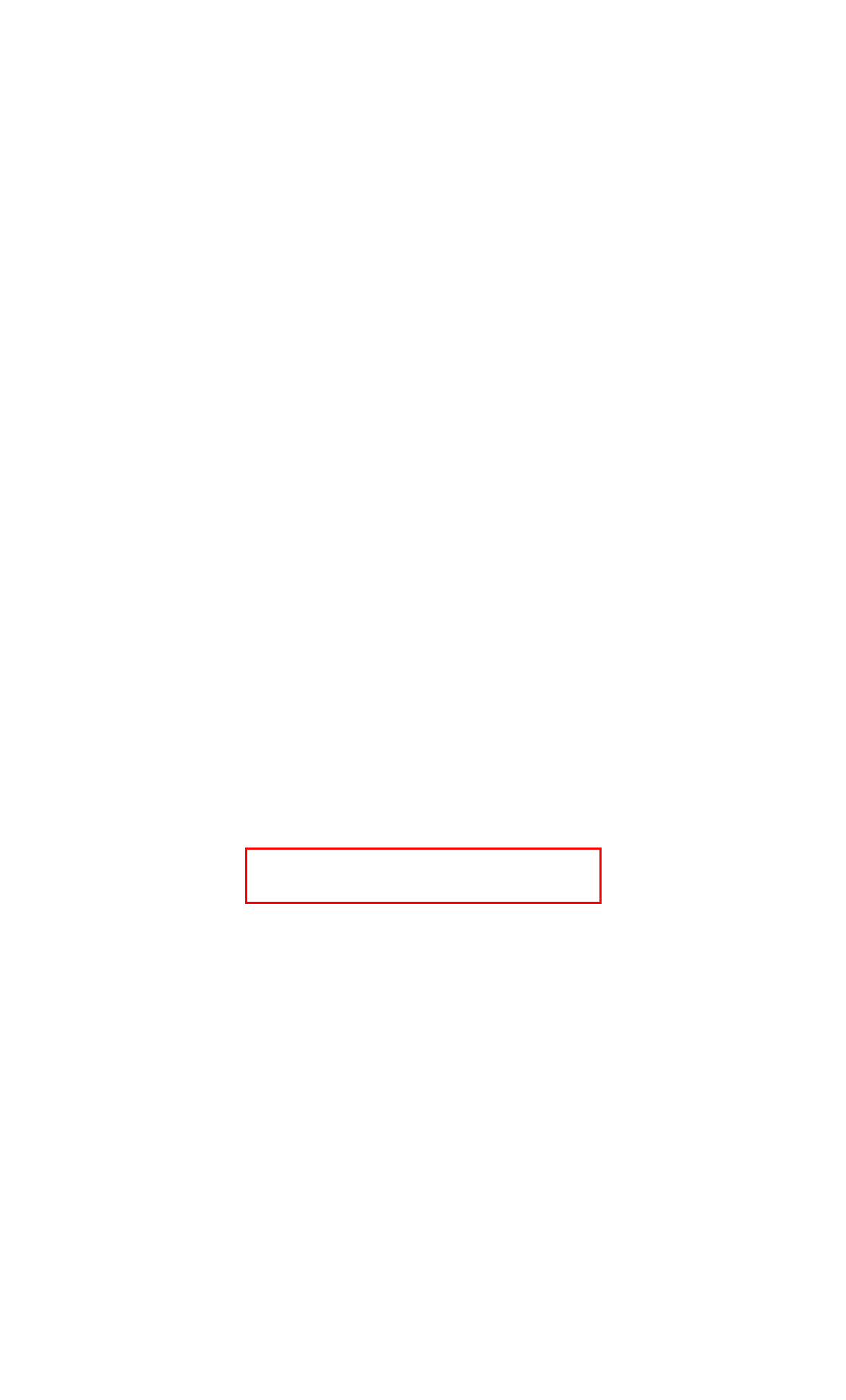You have a screenshot showing a webpage with a red bounding box around a UI element. Choose the webpage description that best matches the new page after clicking the highlighted element. Here are the options:
A. Request a Quote - Core Car
B. Terms of Service - Core Car
C. Create a Profile - Core Car
D. Sitemap - Core Car
E. How Do Corporate Car Services Work | FAQ | Core Car
F. Blog - Core Car
G. Group Transport Service - Core Car
H. Corporate Private Car Services - Core Car

G